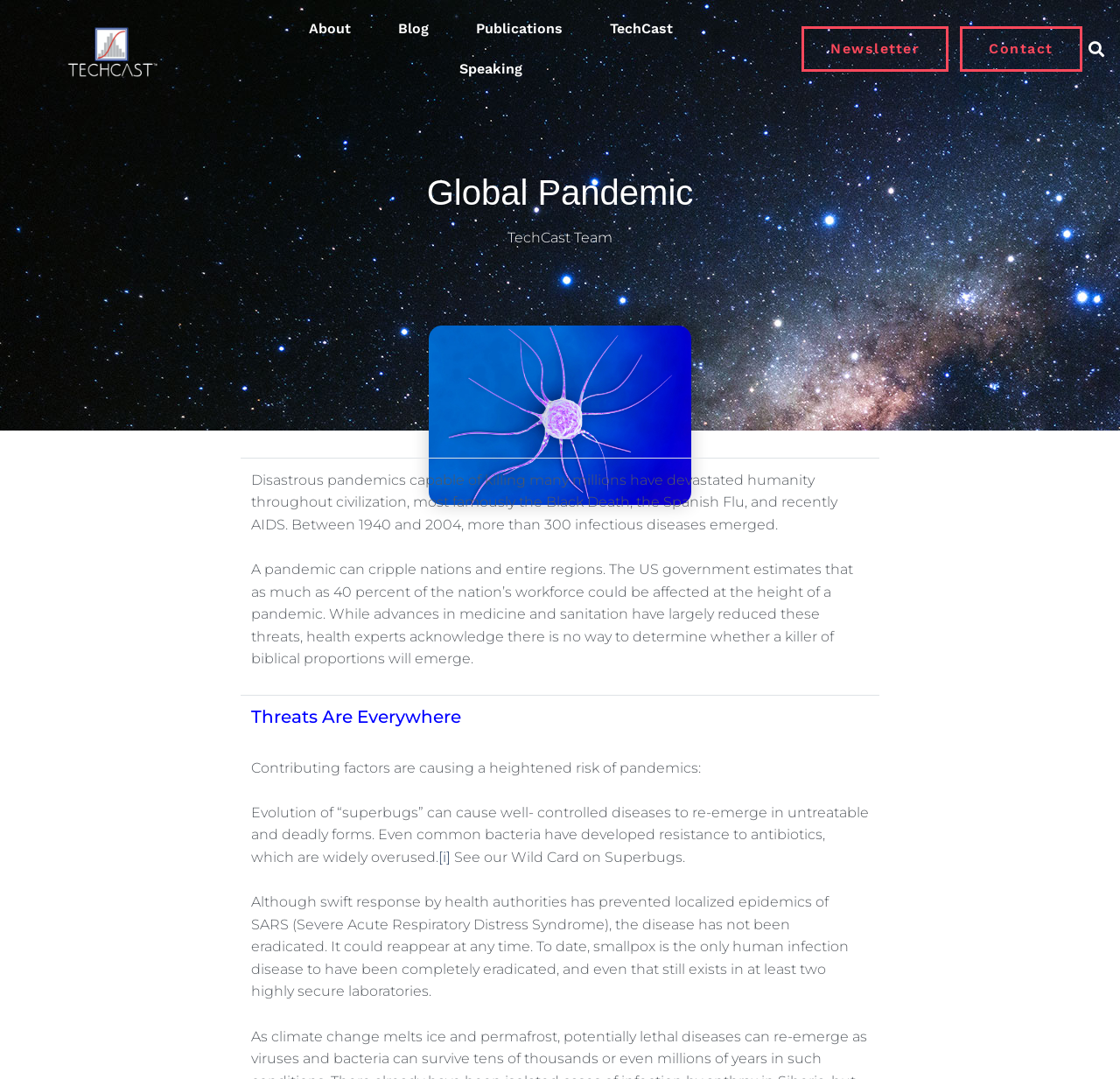Locate the bounding box coordinates of the clickable area needed to fulfill the instruction: "Click the 'About' link".

[0.255, 0.008, 0.334, 0.045]